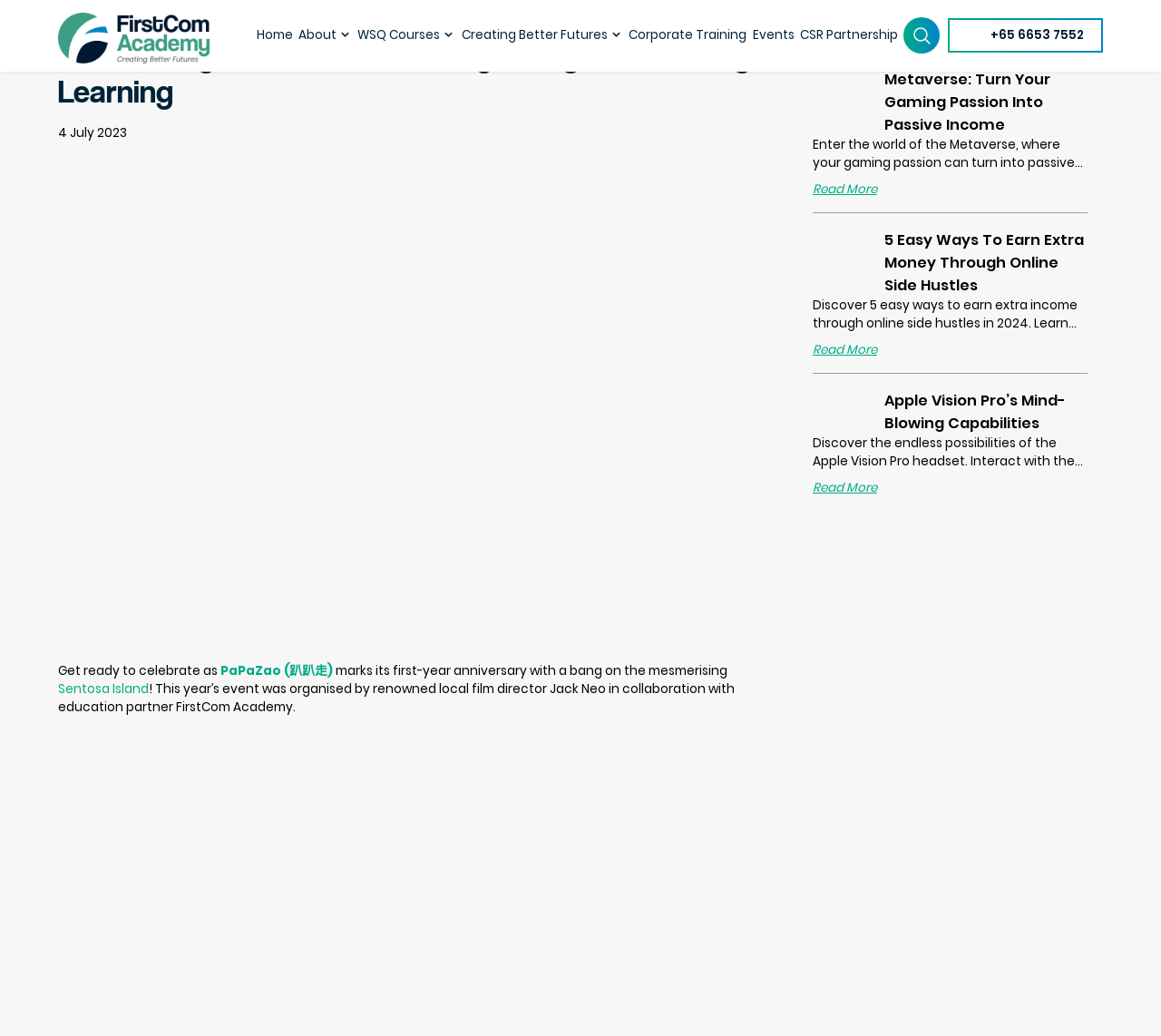Provide the bounding box coordinates for the UI element described in this sentence: "Read More". The coordinates should be four float values between 0 and 1, i.e., [left, top, right, bottom].

[0.7, 0.462, 0.755, 0.479]